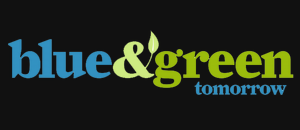What is the color of the background? Based on the screenshot, please respond with a single word or phrase.

Deep black